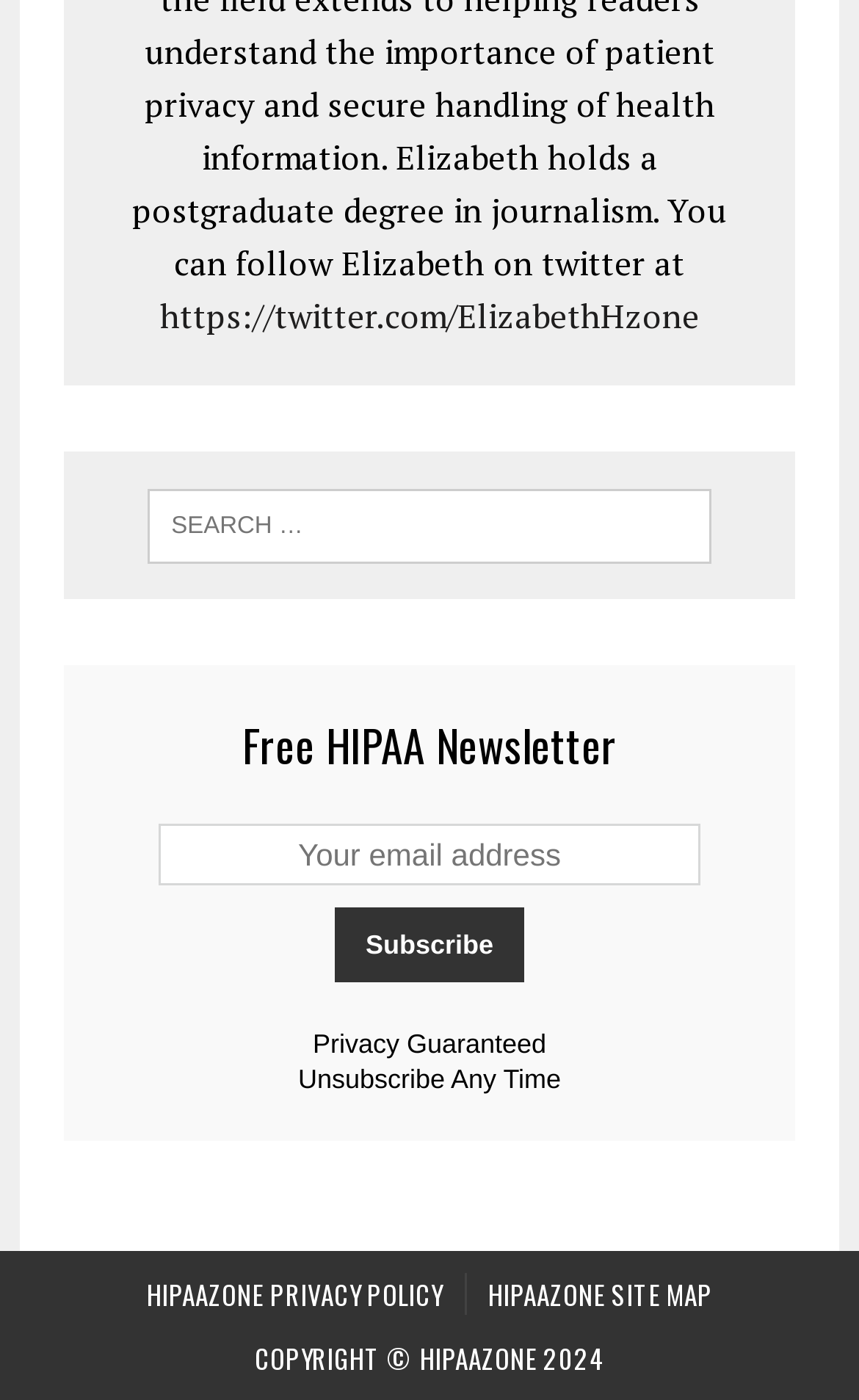Given the element description https://twitter.com/ElizabethHzone, specify the bounding box coordinates of the corresponding UI element in the format (top-left x, top-left y, bottom-right x, bottom-right y). All values must be between 0 and 1.

[0.186, 0.209, 0.814, 0.241]